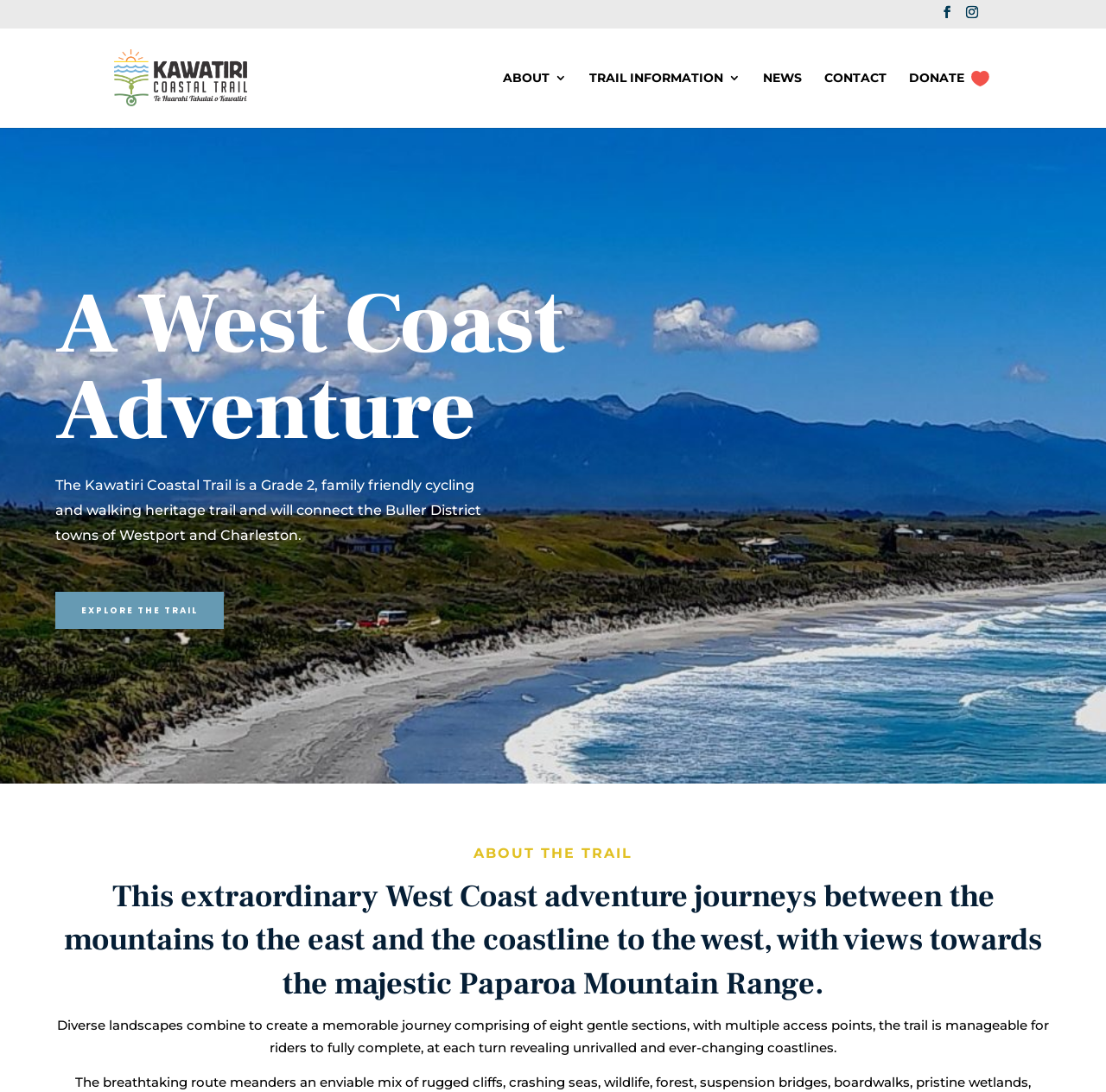Please give a concise answer to this question using a single word or phrase: 
How many sections does the trail have?

Eight